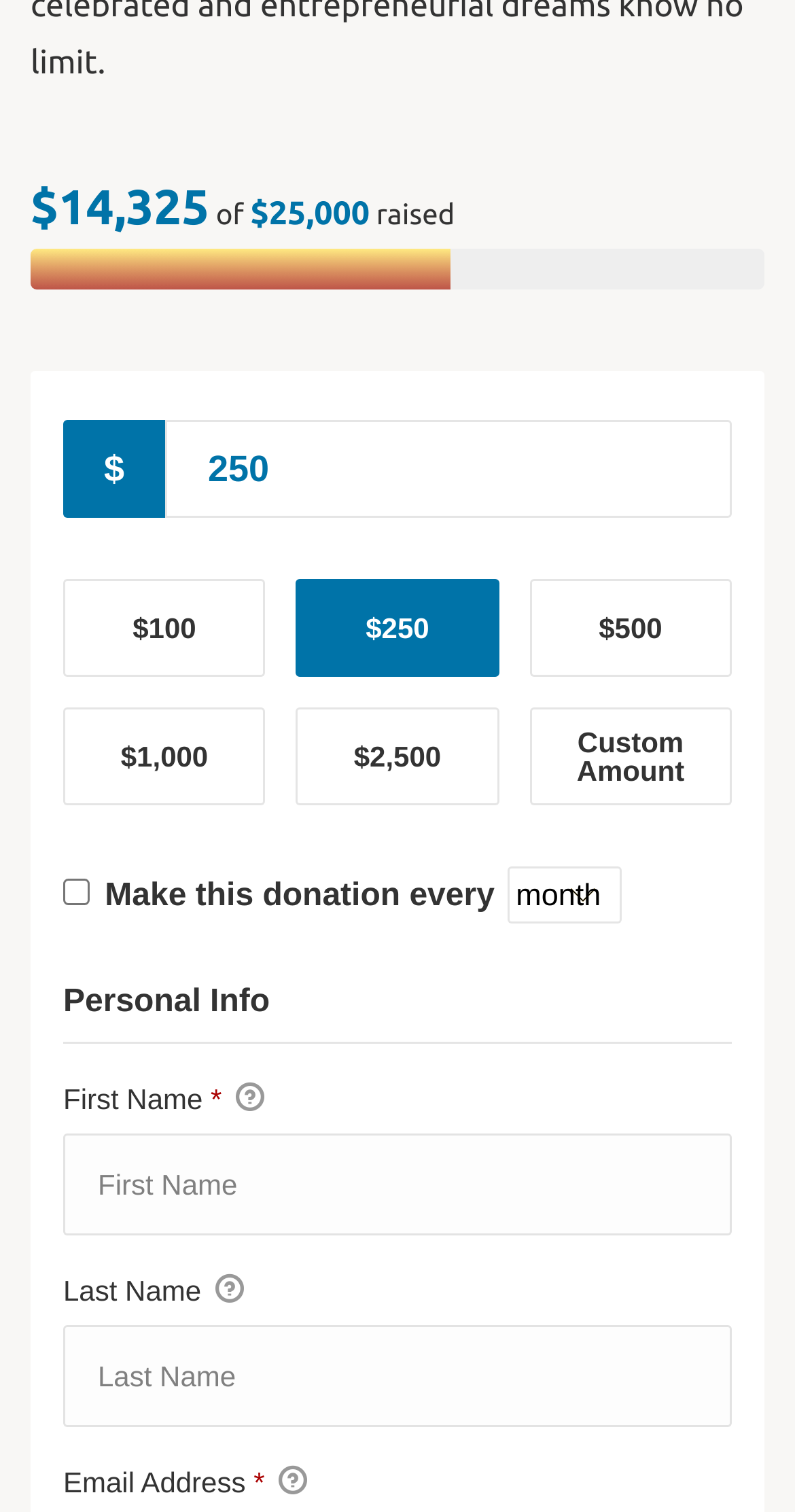What is the maximum value of the progress bar?
Look at the image and answer the question with a single word or phrase.

100